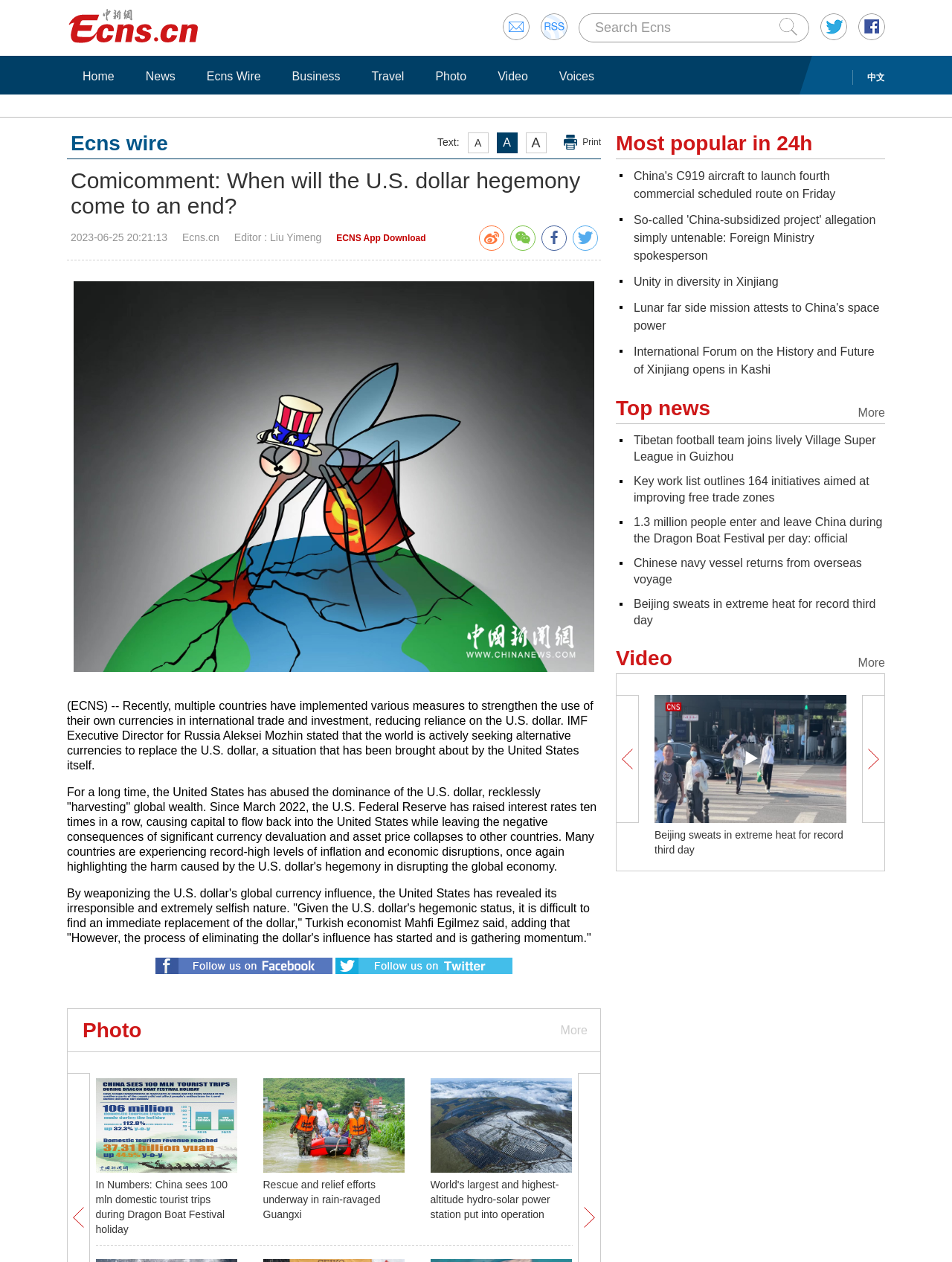Determine the bounding box coordinates of the clickable element to complete this instruction: "Click Home". Provide the coordinates in the format of four float numbers between 0 and 1, [left, top, right, bottom].

[0.078, 0.054, 0.129, 0.067]